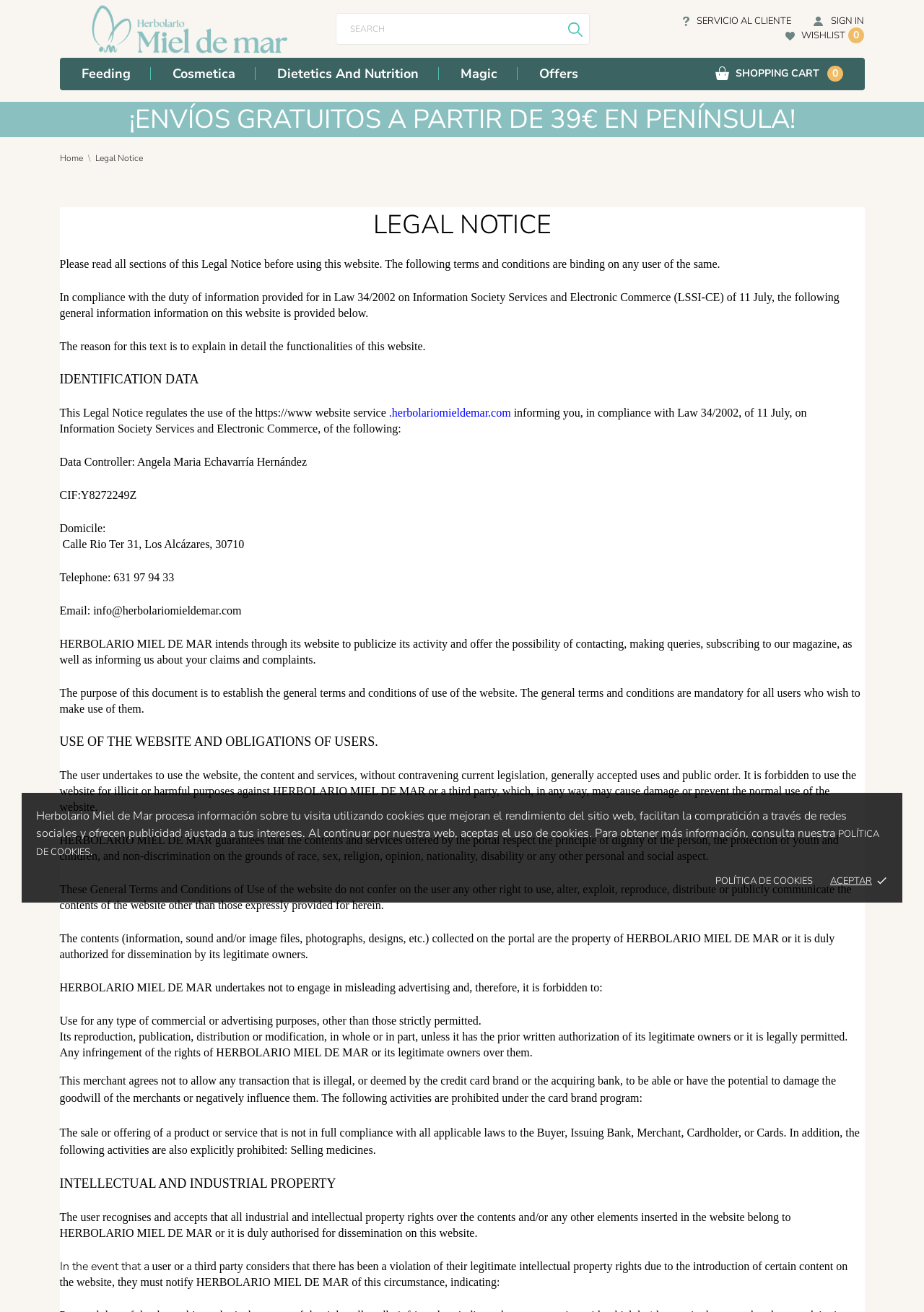Locate the bounding box coordinates of the segment that needs to be clicked to meet this instruction: "Search for something".

[0.363, 0.01, 0.638, 0.034]